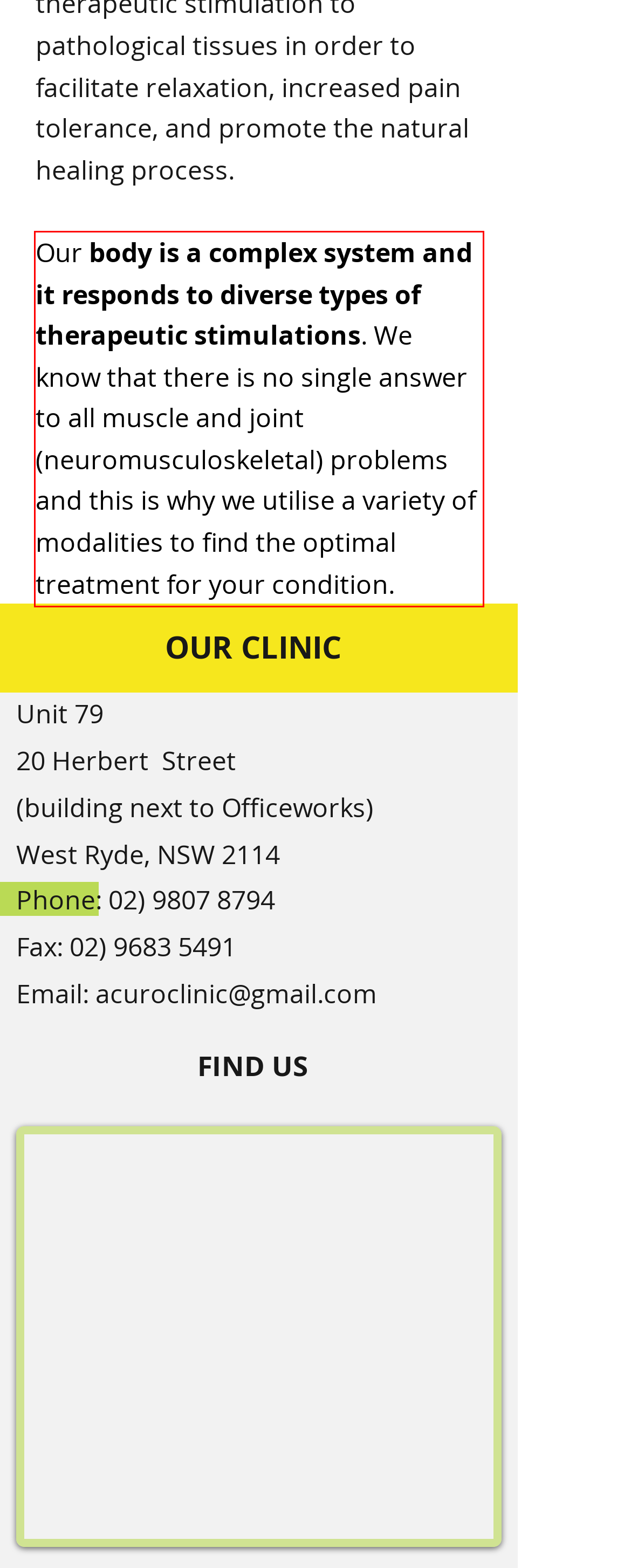The screenshot you have been given contains a UI element surrounded by a red rectangle. Use OCR to read and extract the text inside this red rectangle.

Our body is a complex system and it responds to diverse types of therapeutic stimulations. We know that there is no single answer to all muscle and joint (neuromusculoskeletal) problems and this is why we utilise a variety of modalities to find the optimal treatment for your condition.